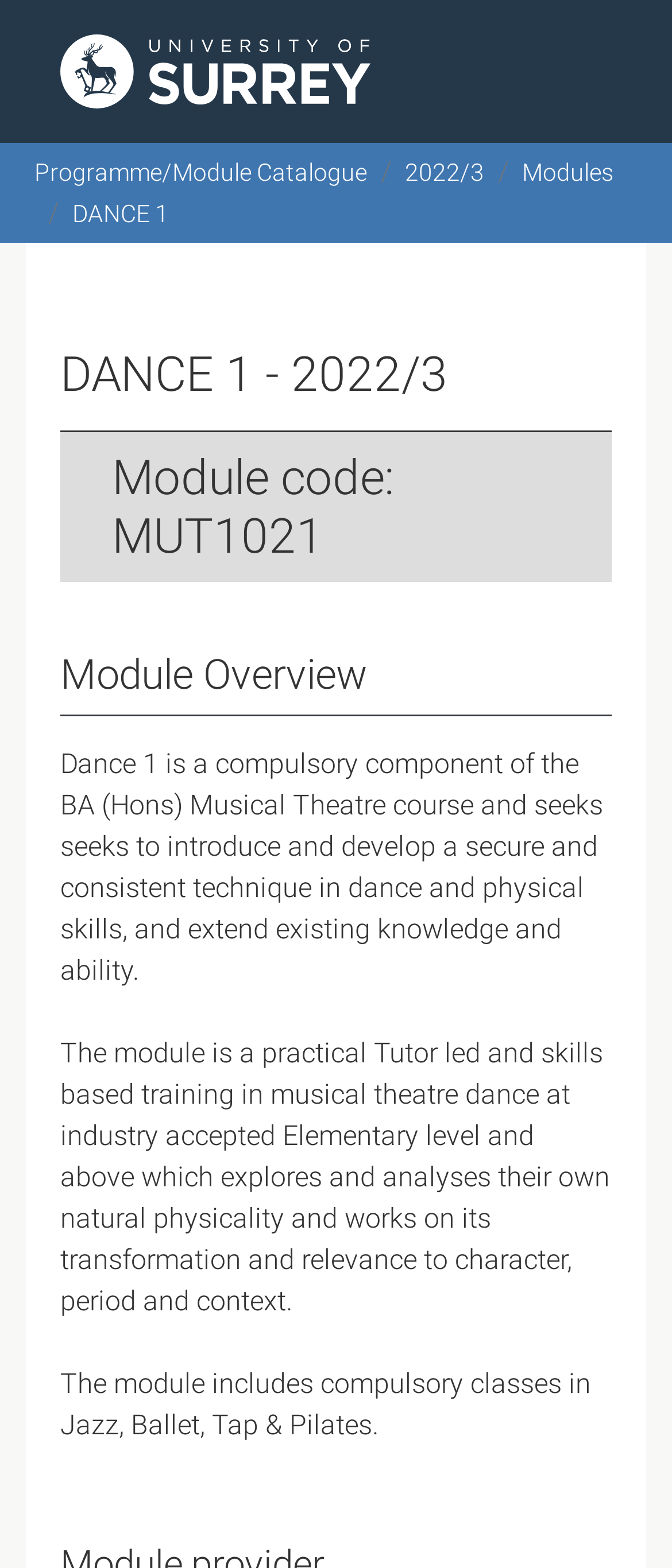What is the code of the module?
Please provide a comprehensive answer based on the details in the screenshot.

The module code can be found in the StaticText 'Module code: MUT1021' which is located below the heading 'DANCE 1 - 2022/3'.